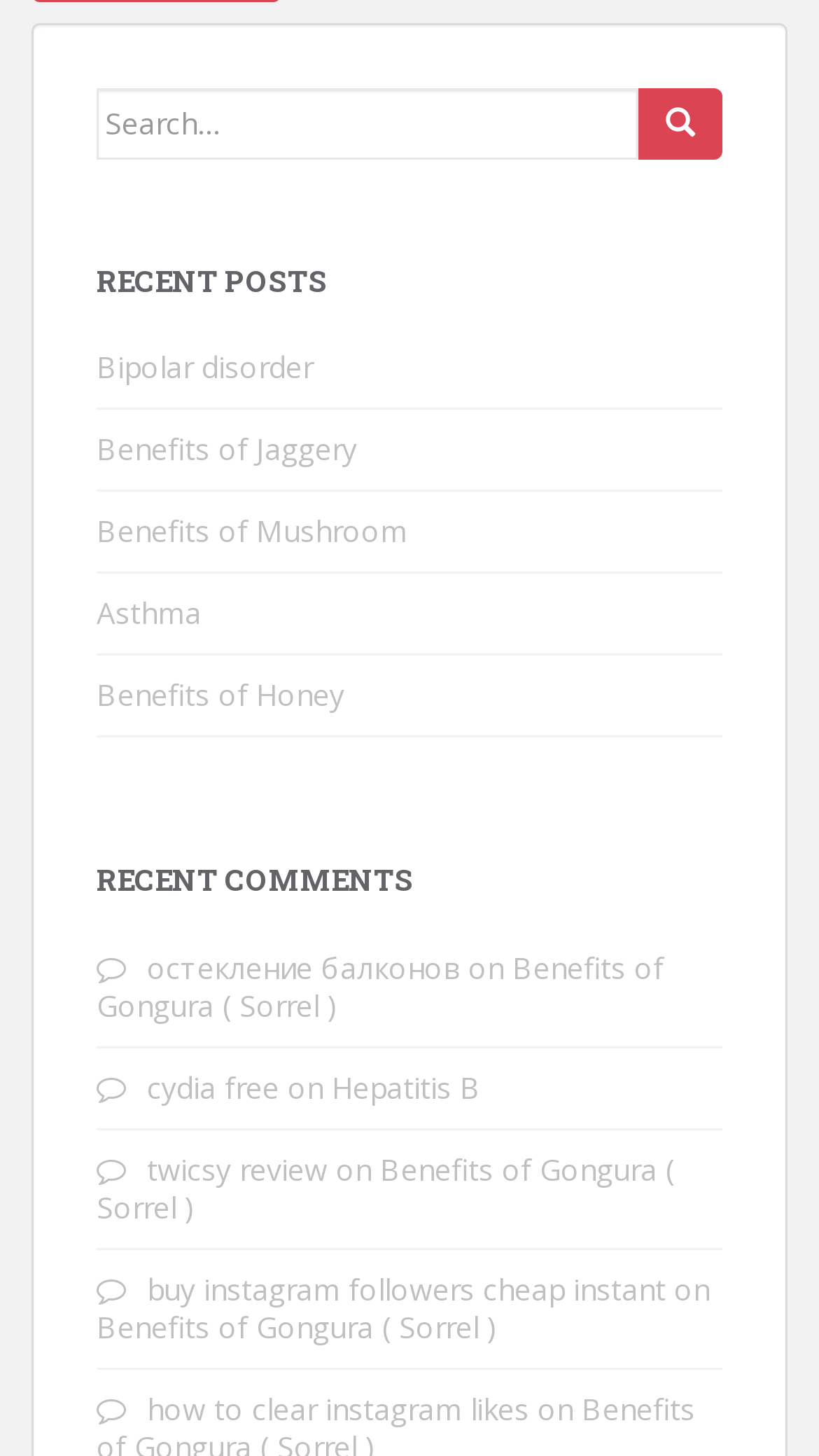Respond to the question below with a single word or phrase:
What is the category of the link 'Asthma'?

Health